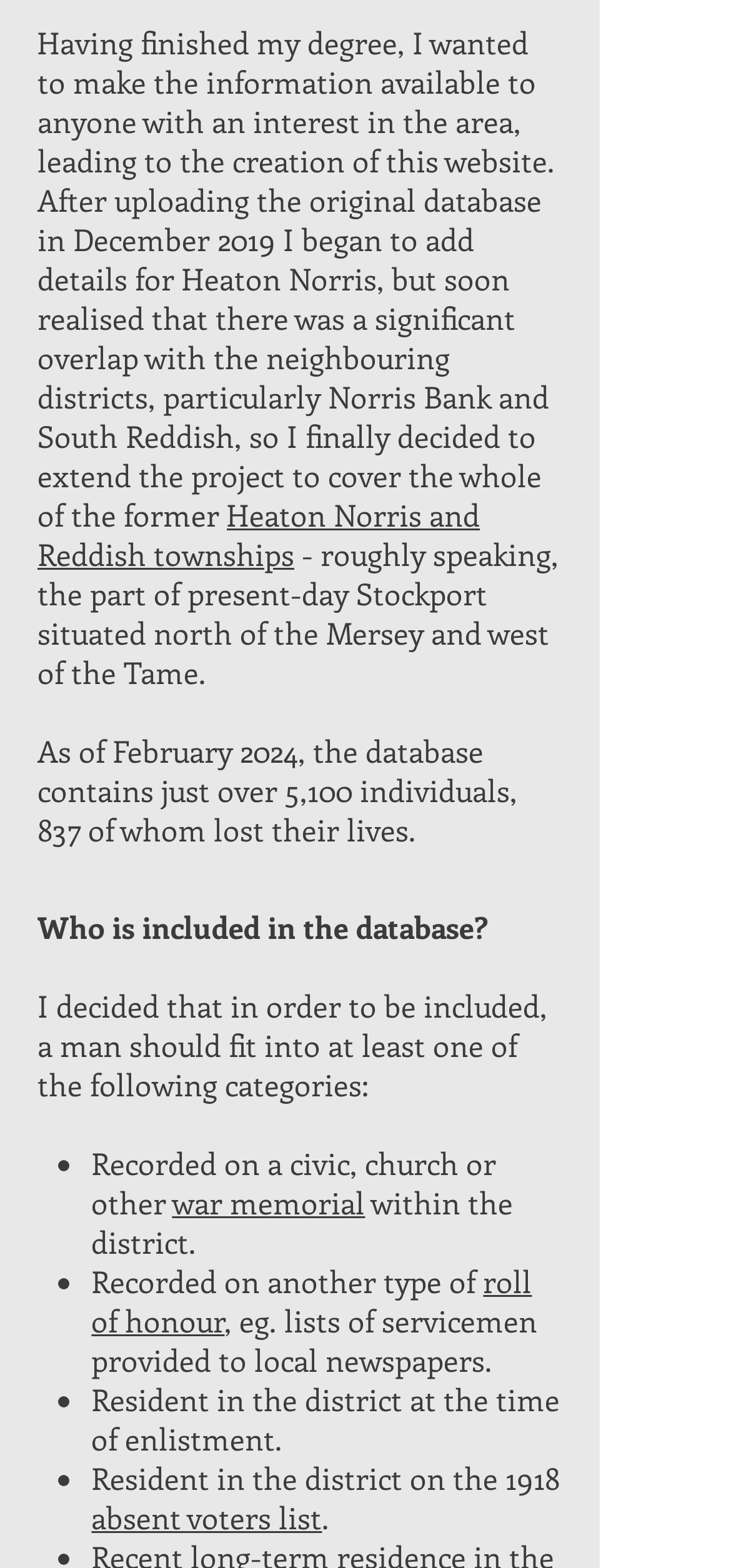Answer succinctly with a single word or phrase:
What is another type of record that is included in the database?

Roll of honour